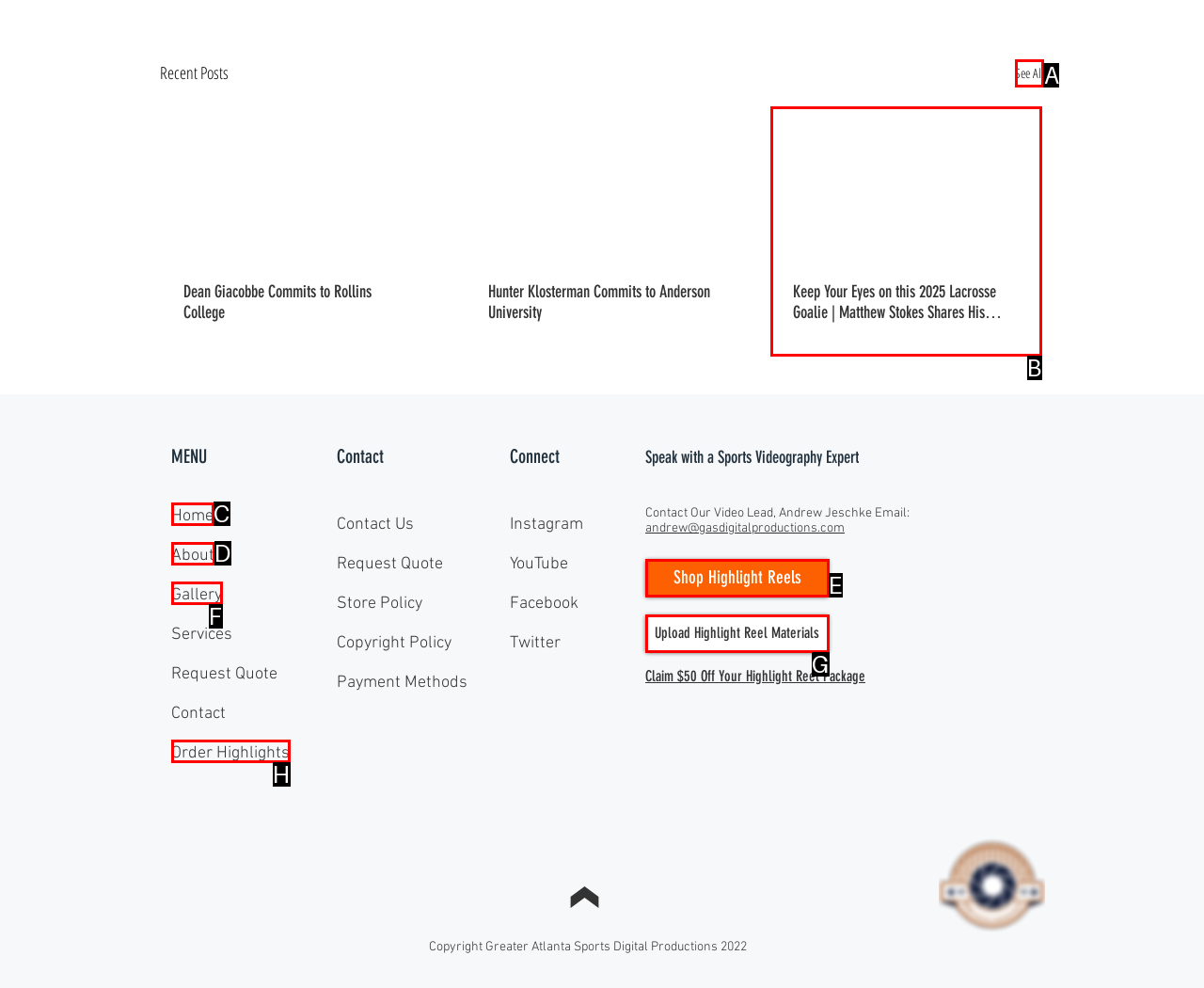Select the appropriate HTML element to click for the following task: See all recent posts
Answer with the letter of the selected option from the given choices directly.

A